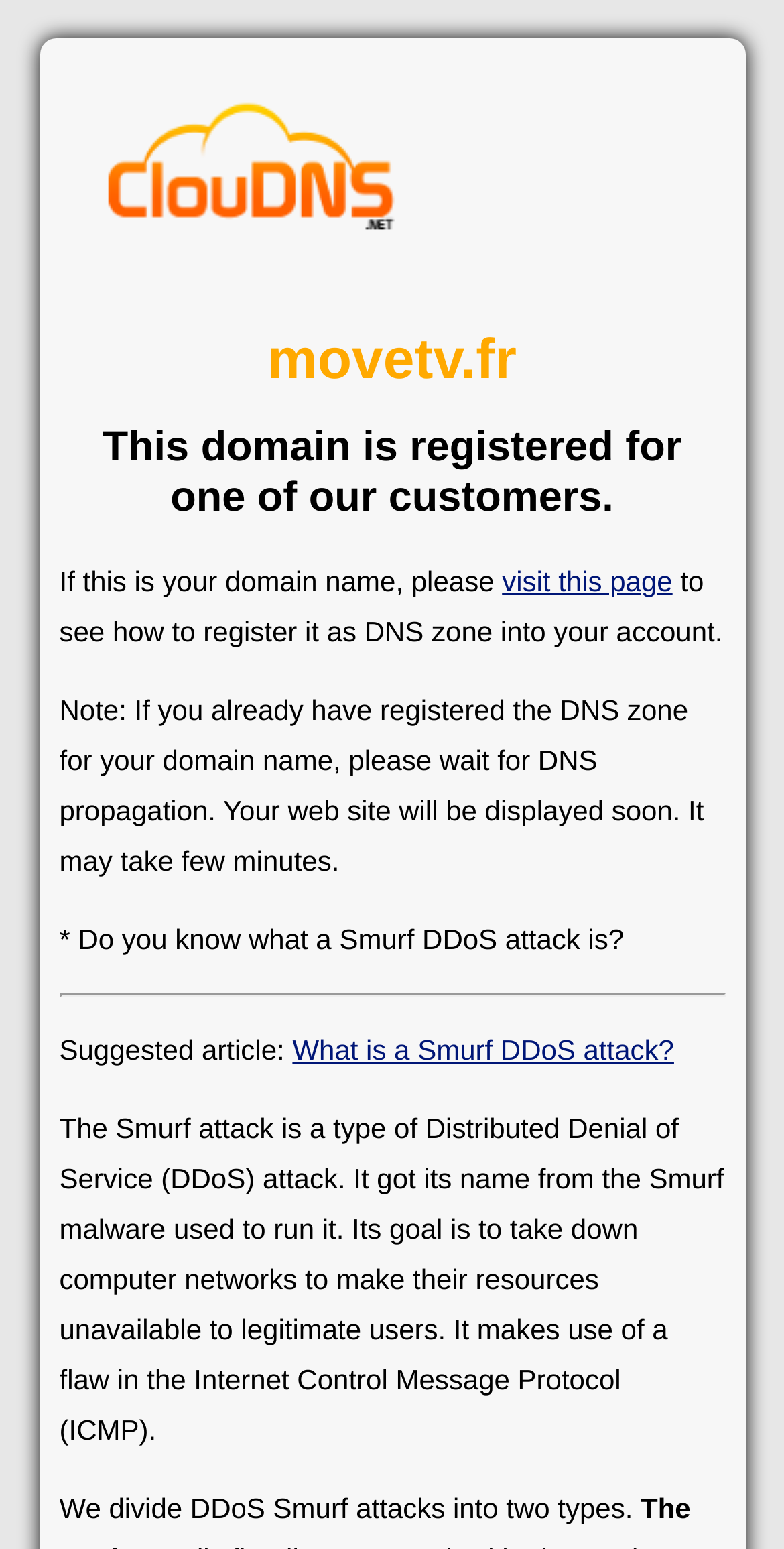How many types of DDoS Smurf attacks are mentioned on the webpage?
Analyze the image and deliver a detailed answer to the question.

The static text on the webpage states 'We divide DDoS Smurf attacks into two types.'